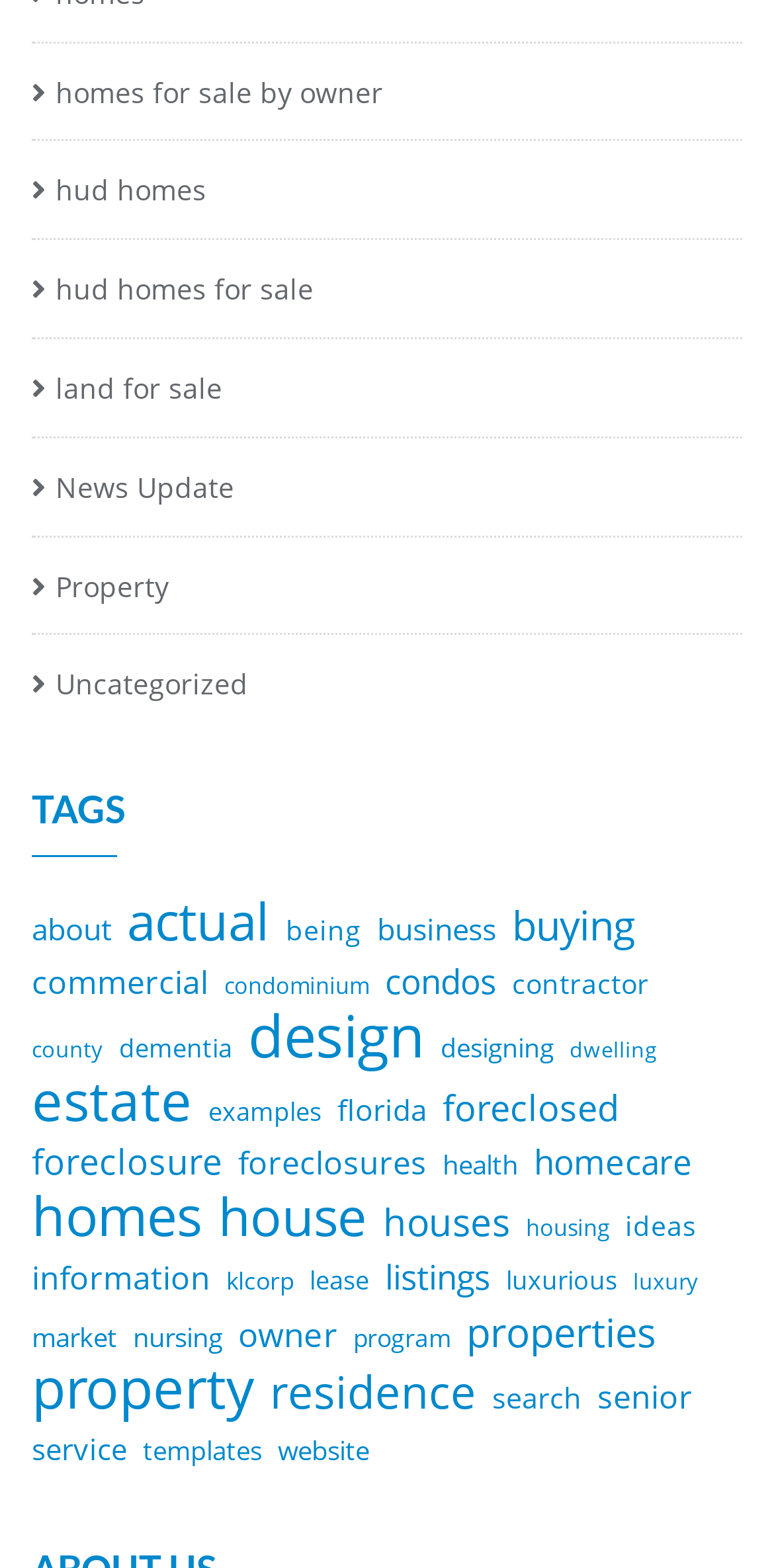Kindly provide the bounding box coordinates of the section you need to click on to fulfill the given instruction: "Click on 'homes for sale by owner'".

[0.041, 0.04, 0.495, 0.079]